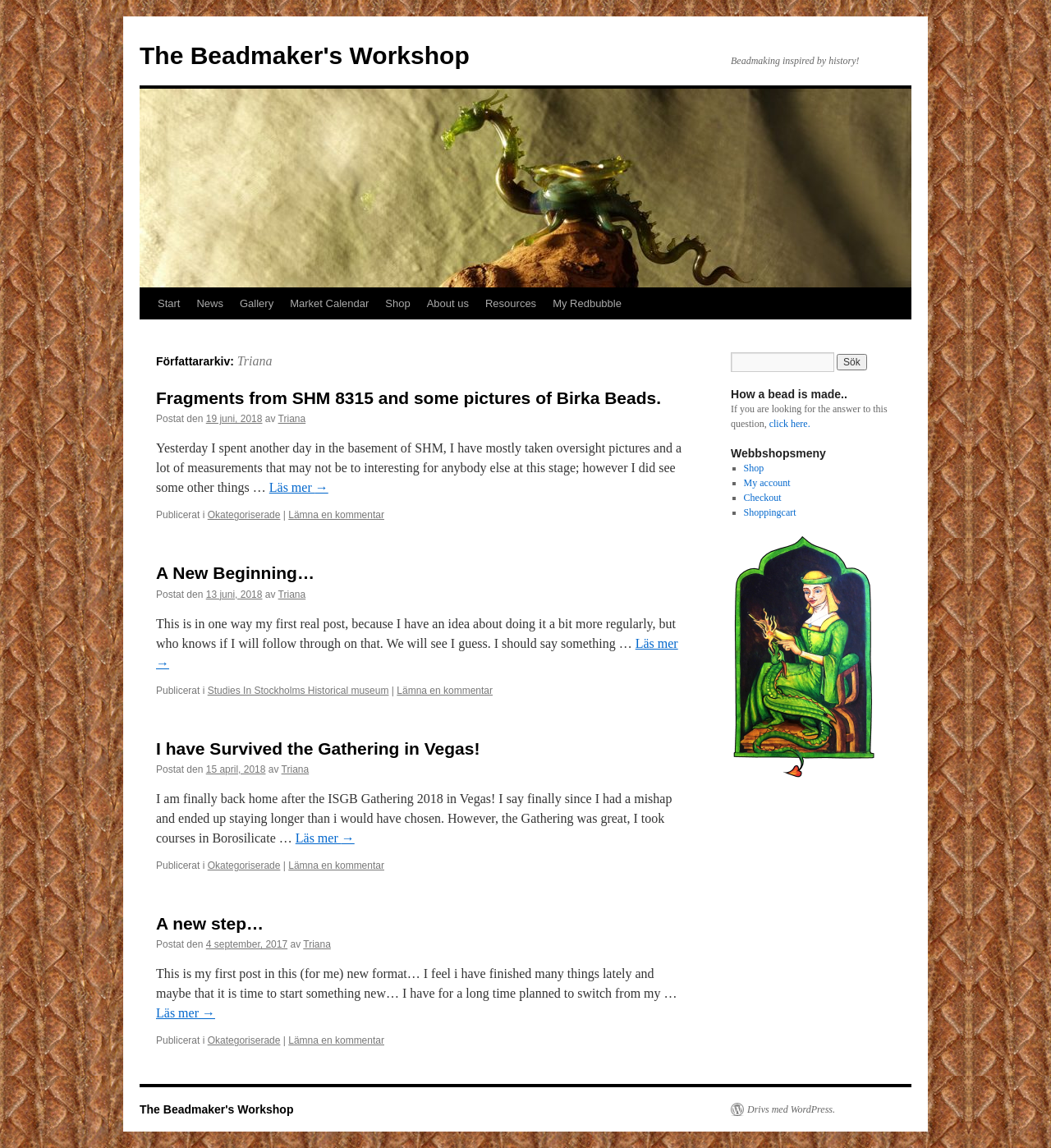Locate the bounding box coordinates of the area that needs to be clicked to fulfill the following instruction: "Click on the 'Start' link". The coordinates should be in the format of four float numbers between 0 and 1, namely [left, top, right, bottom].

[0.142, 0.251, 0.179, 0.278]